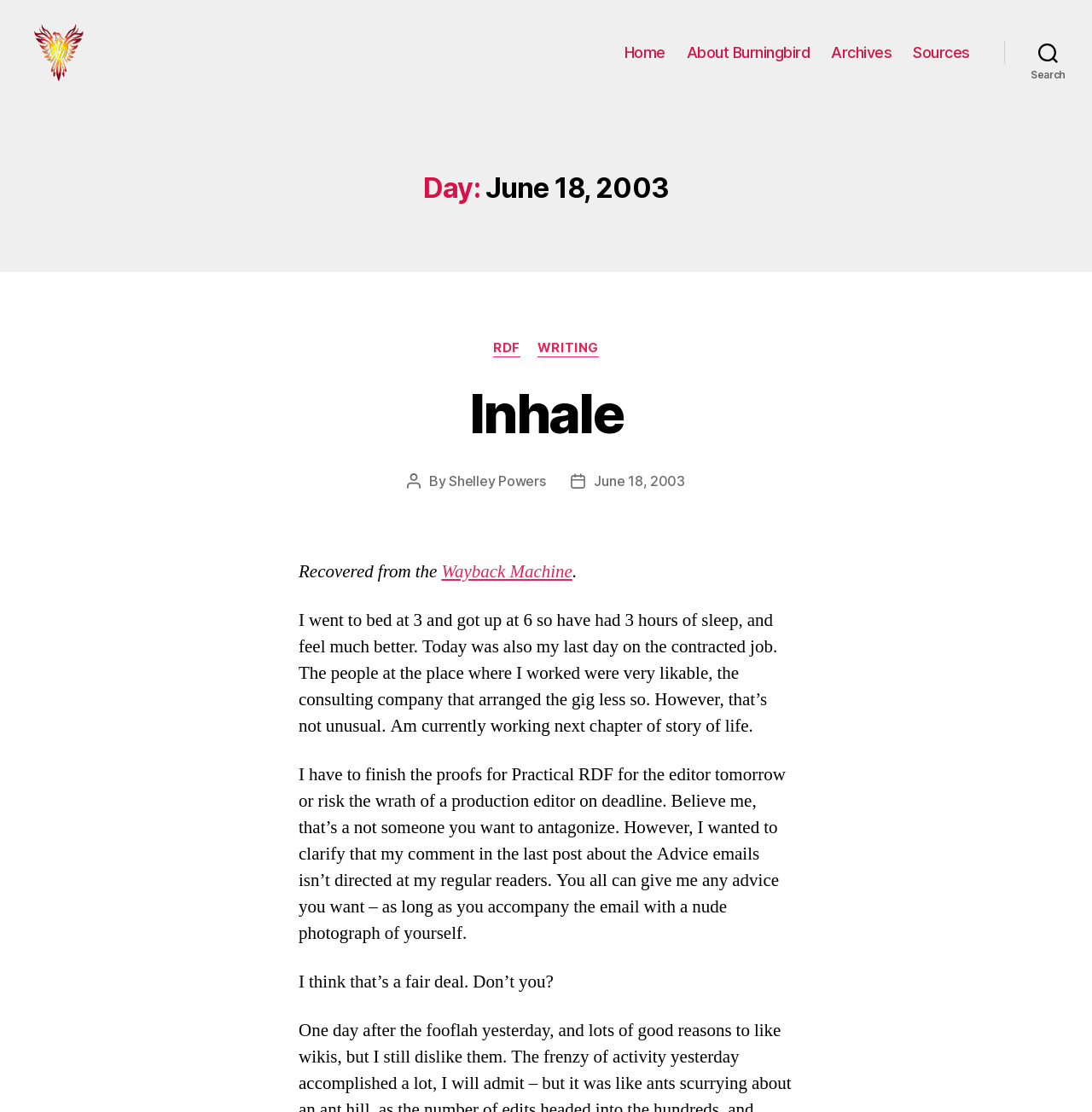Can you extract the headline from the webpage for me?

Day: June 18, 2003